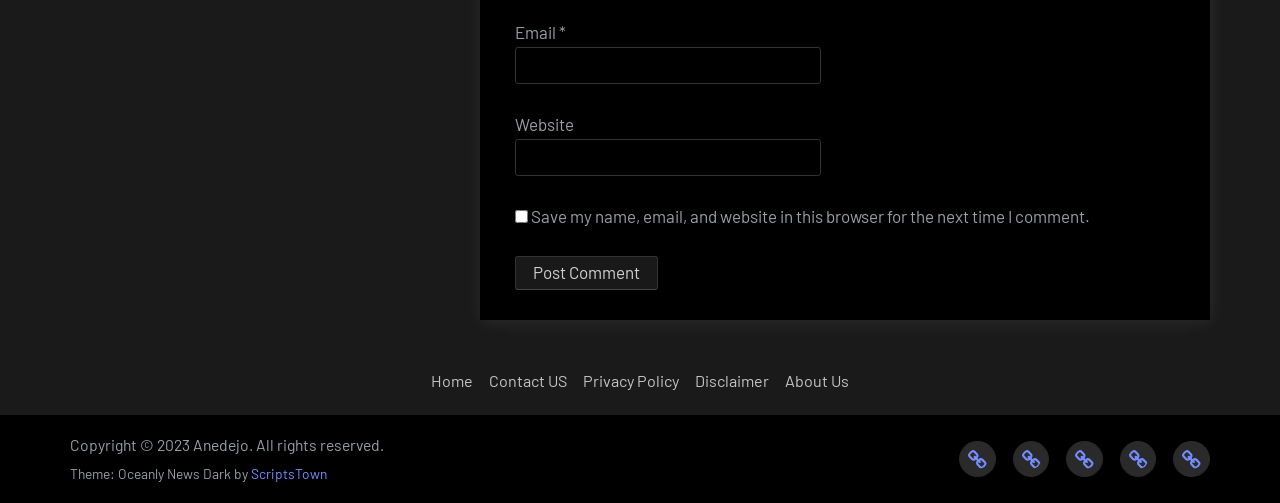Determine the bounding box coordinates for the area that should be clicked to carry out the following instruction: "Visit website".

[0.337, 0.737, 0.369, 0.775]